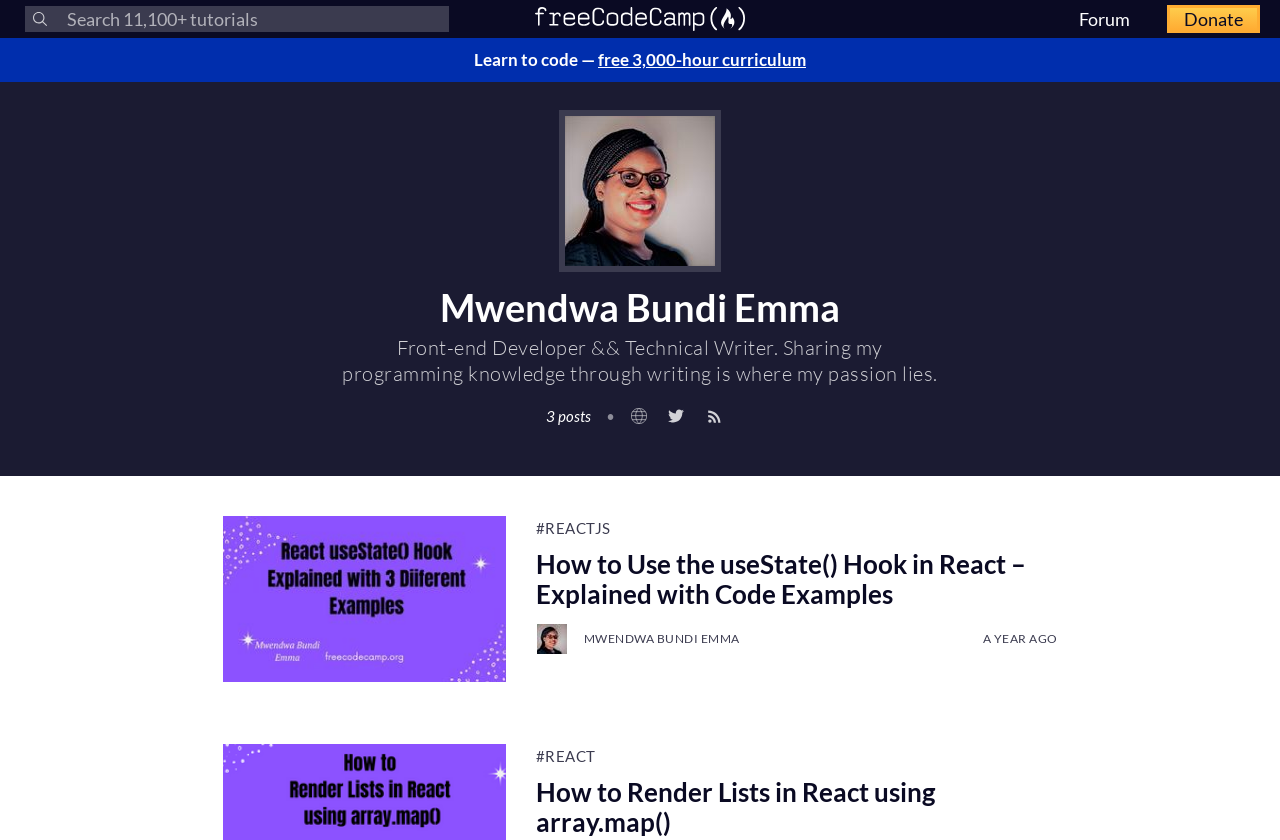Based on the image, please respond to the question with as much detail as possible:
How many posts are mentioned on the webpage?

The webpage contains a static text element that mentions '3 posts', indicating the number of posts available on the webpage.